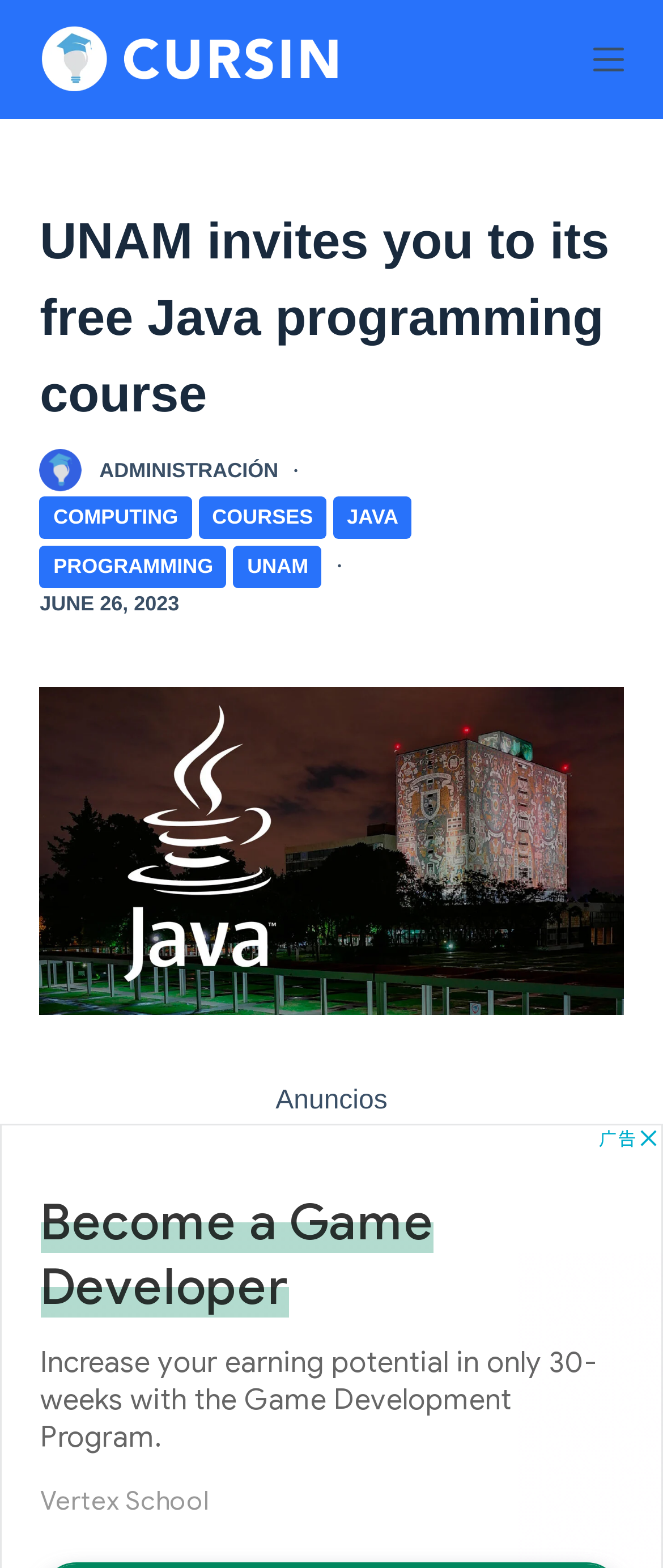Find the bounding box coordinates for the area you need to click to carry out the instruction: "Open the 'Menu'". The coordinates should be four float numbers between 0 and 1, indicated as [left, top, right, bottom].

[0.894, 0.028, 0.94, 0.048]